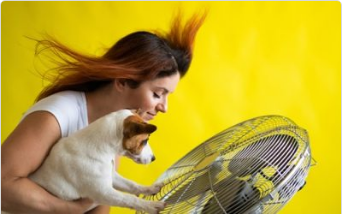What is the purpose of the oscillating fan?
Please give a detailed and elaborate explanation in response to the question.

The image depicts the woman leaning towards the fan, exuding a sense of relief and enjoyment, which implies that the fan is providing a cooling effect, making it a necessary solution for hot summer months.